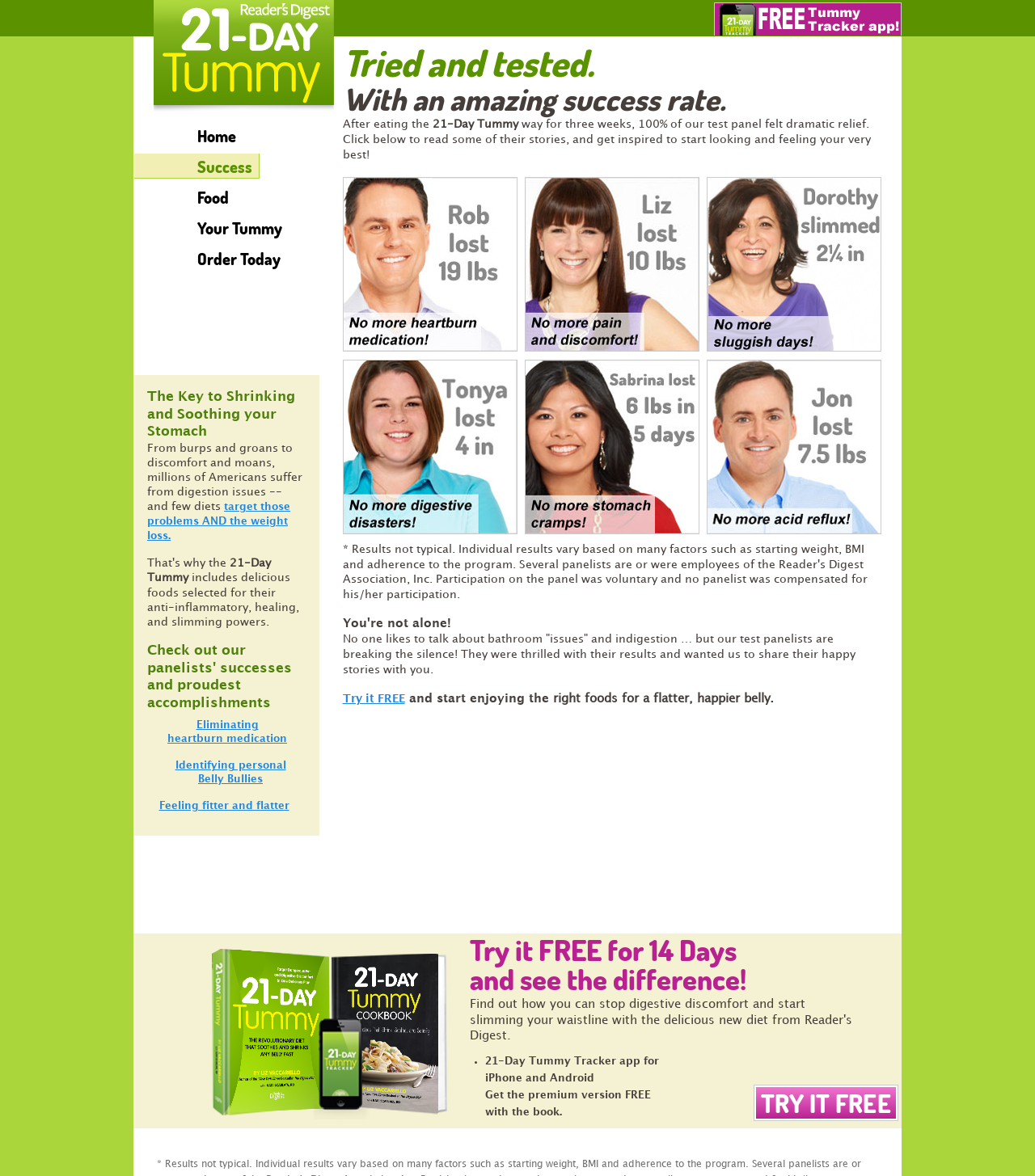Generate a detailed explanation of the webpage's features and information.

This webpage is about the "21-Day Tummy" program, which aims to relieve digestive issues and promote a calmer, slimmer tummy. At the top left corner, there is a logo of "21 Day Tummy" with a link to the homepage. Below the logo, there are five links to different sections of the website: "Home", "Success", "Food", "Your Tummy", and "Order Today".

The main content of the webpage is divided into two sections. The first section has a heading that reads "The Key to Shrinking and Soothing your Stomach" and explains how the 21-Day Tummy program can help with digestion issues. There are several links and paragraphs of text that describe the benefits of the program, including eliminating heartburn medication, identifying personal "Belly Bullies", and feeling fitter and flatter.

The second section is dedicated to showcasing the success stories of people who have tried the 21-Day Tummy program. There are six articles, each with an image and a brief description of the person's experience. The articles are arranged in two rows of three, with the images taking up most of the space. The images are of people who have achieved different results, such as no more heartburn medication, no more pain and discomfort, and no more sluggish days.

Below the success stories, there is a paragraph of text that encourages readers to try the program for free and start enjoying the right foods for a flatter, happier belly. There is also a link to "Try it FREE" and an image of the "order 21 Day Tummy" button.

At the bottom of the webpage, there is a heading that reads "Try it FREE for 14 Days and see the difference!" and a list of benefits, including the 21-Day Tummy Tracker app for iPhone and Android. There is also a link to "TRY IT FREE" and a call to action to get the premium version of the app for free with the book.